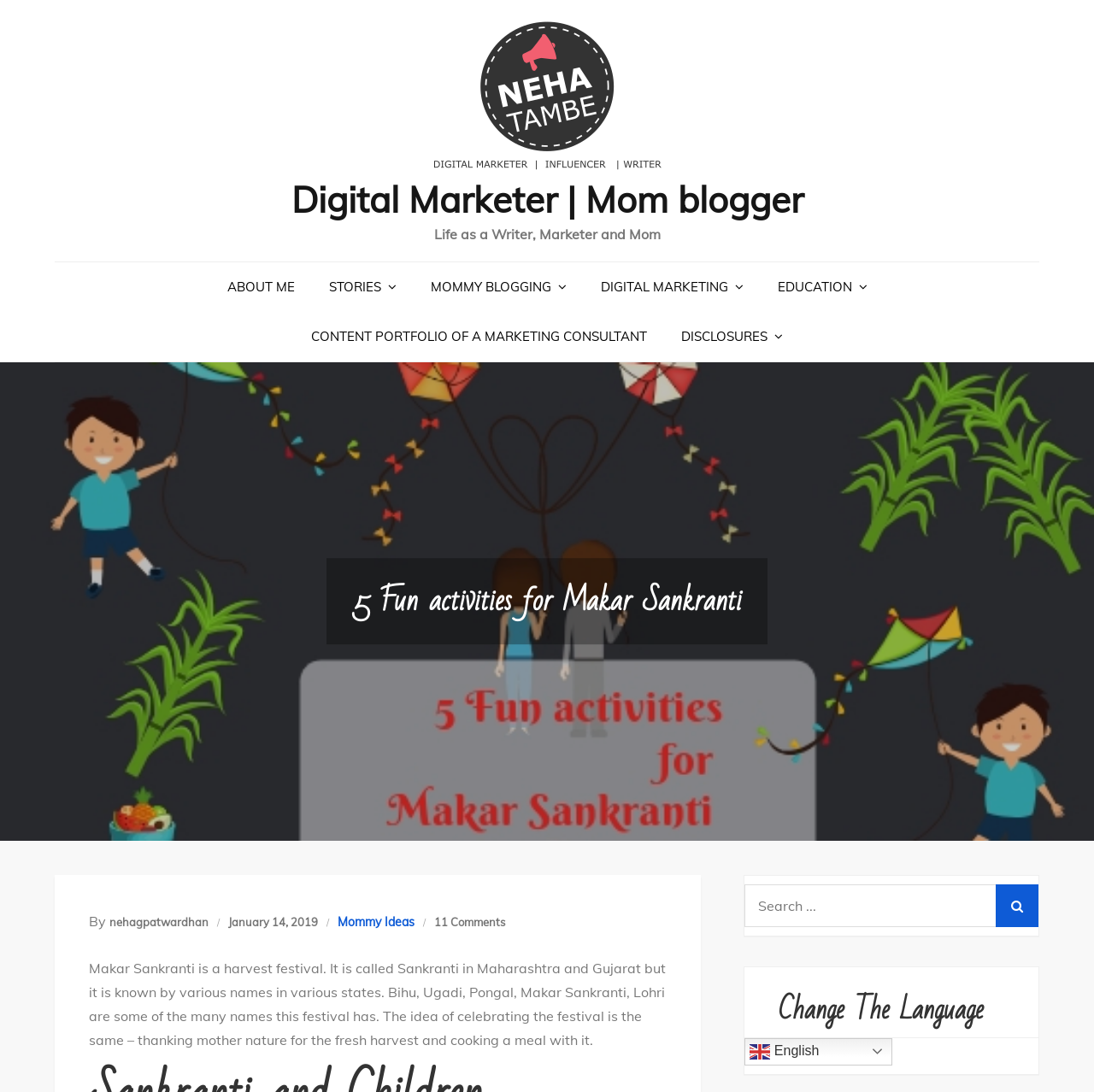Please locate the clickable area by providing the bounding box coordinates to follow this instruction: "Read the article by nehagpatwardhan".

[0.1, 0.838, 0.191, 0.85]